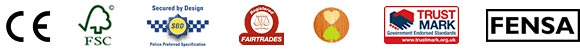What does the TrustMark logo denote?
Look at the webpage screenshot and answer the question with a detailed explanation.

The TrustMark logo is a certification visible in the image, which denotes that Premier Windows Ltd. meets government-endorsed standards for tradespeople, providing customers with assurance of the company's quality and reliability.